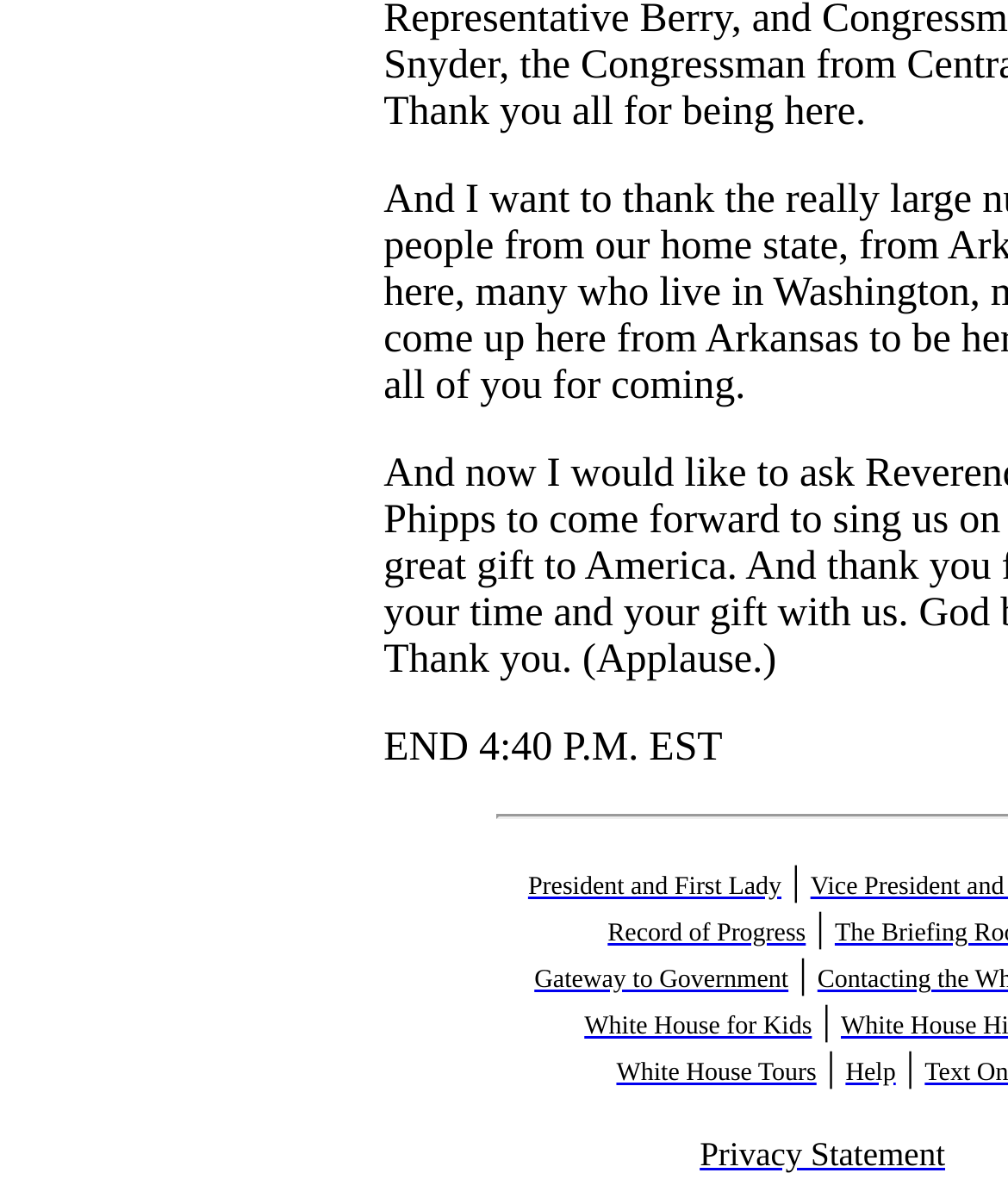Locate the UI element described by Privacy Statement in the provided webpage screenshot. Return the bounding box coordinates in the format (top-left x, top-left y, bottom-right x, bottom-right y), ensuring all values are between 0 and 1.

[0.694, 0.941, 0.938, 0.977]